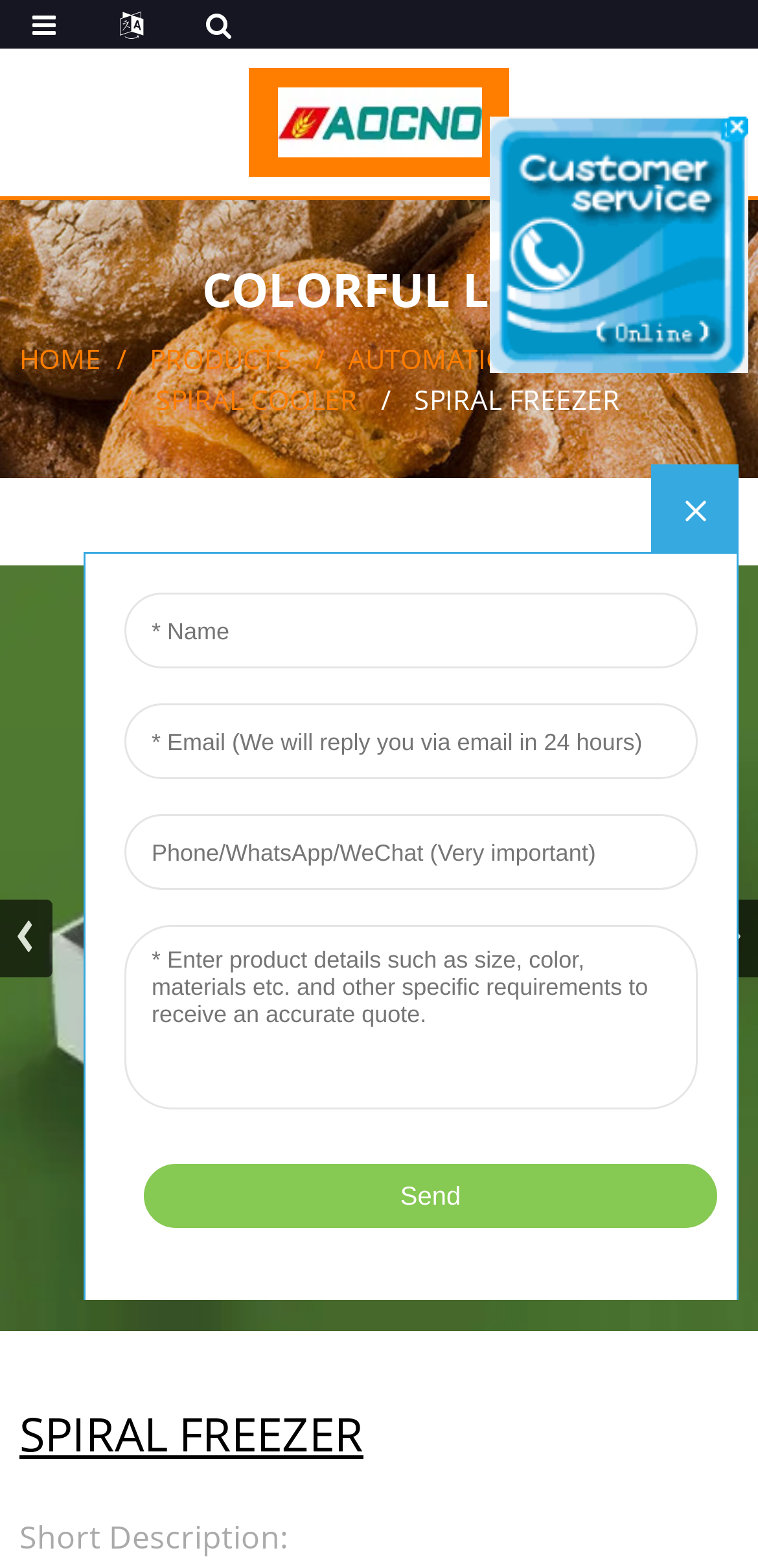Describe all the key features of the webpage in detail.

The webpage is about Spiral Freezer, a product from AOCNO baking machinery Co., Ltd. At the top-left corner, there is a logo image with a link to the homepage. Below the logo, there is a heading "COLORFUL LIFE" that spans almost the entire width of the page.

The top navigation menu consists of five links: "HOME", "PRODUCTS", "AUTOMATIC BREAD MACHINE", "SPIRAL COOLER", and "SPIRAL FREEZER". These links are positioned horizontally, with "HOME" at the leftmost and "SPIRAL FREEZER" at the rightmost.

On the right side of the page, there is a figure with an image, which takes up about half of the page's width. Below the figure, there are two buttons, "Next slide" and "Previous slide", which are positioned at the top-right and top-left corners, respectively.

The main content of the page is divided into two sections. The first section has a heading "SPIRAL FREEZER" at the top, followed by a short description of the product. The second section is an iframe that takes up most of the page's width and about half of its height.

There is another image on the page, positioned at the top-right corner, which seems to be a product image. Overall, the page has a simple layout with a focus on showcasing the Spiral Freezer product.